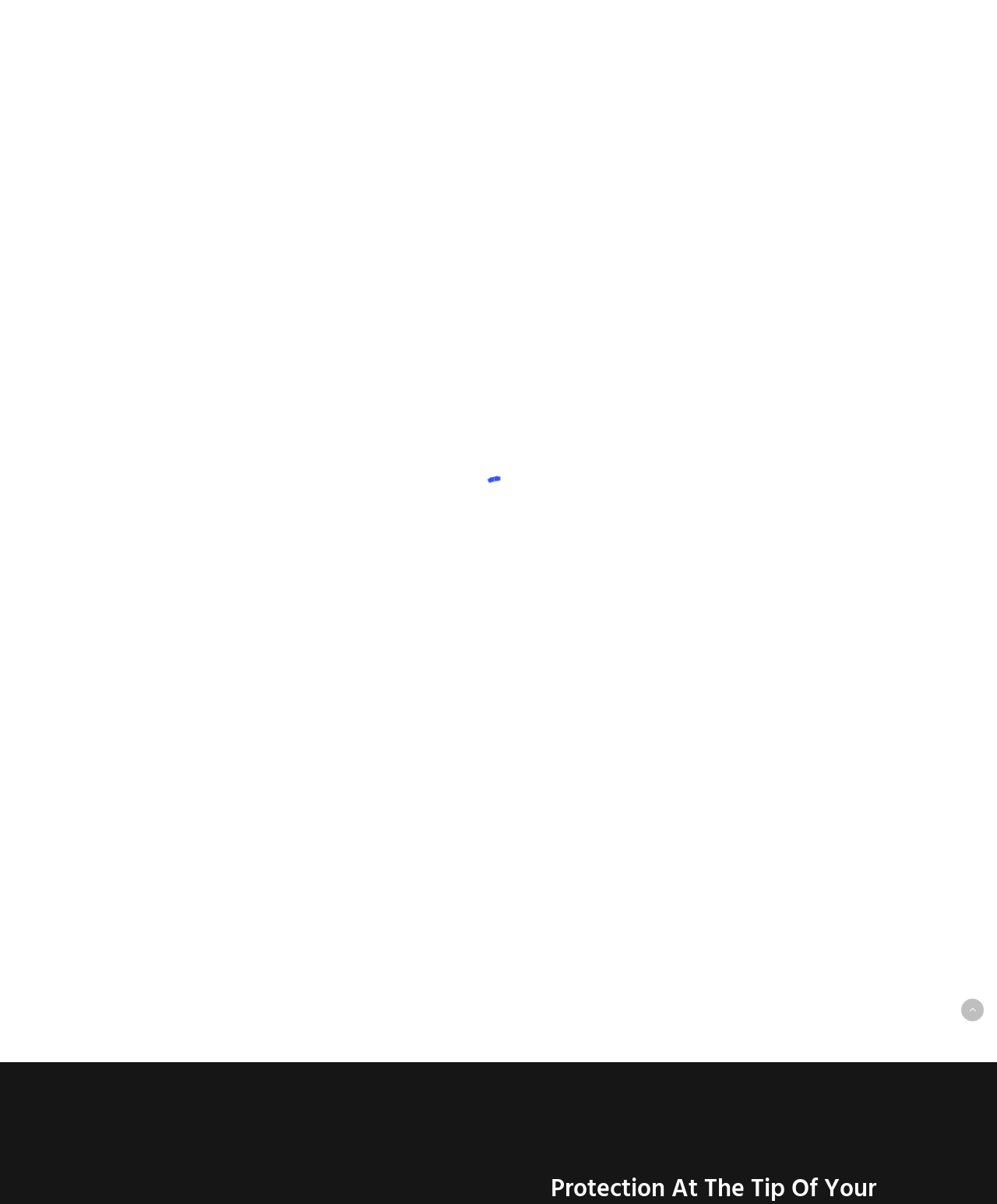Please reply with a single word or brief phrase to the question: 
What is the call-to-action for exploring Ajax products?

VIEW ALL PRODUCTS